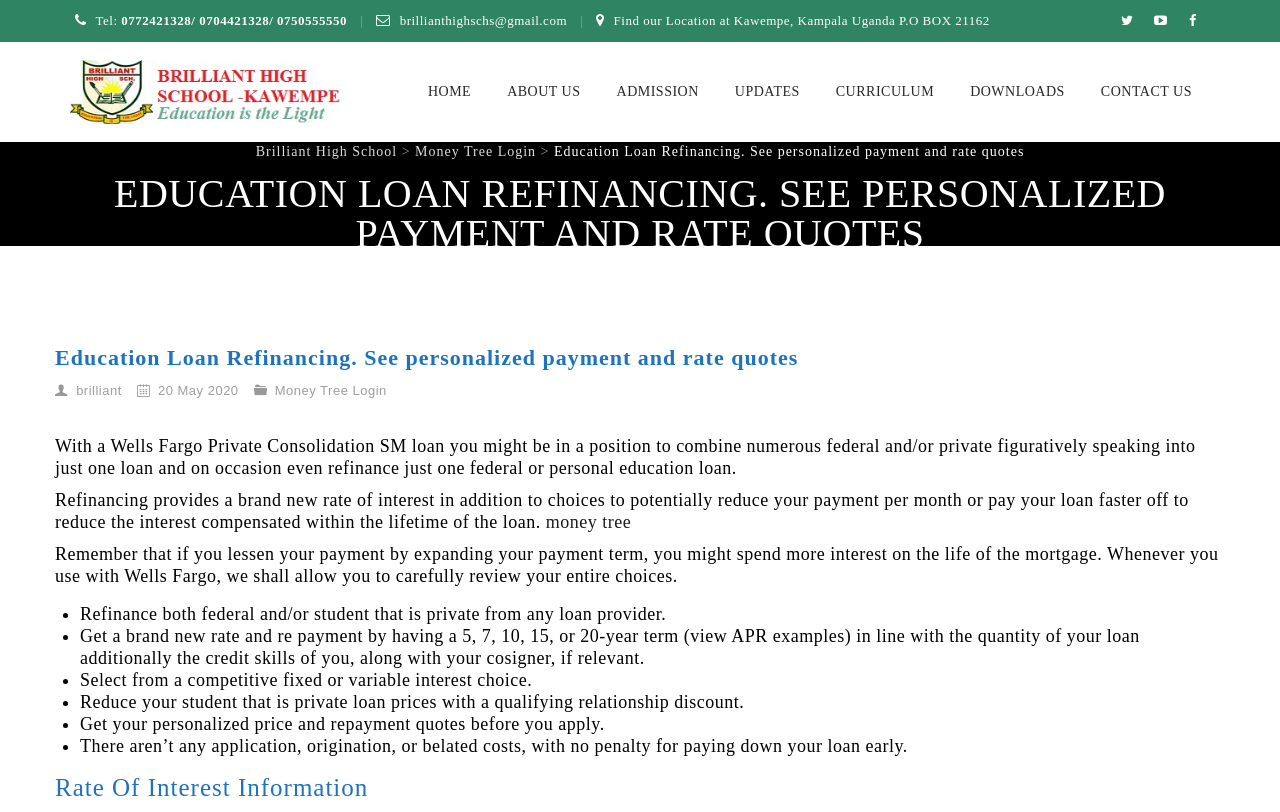What are the options for loan terms when refinancing an education loan?
Using the image, provide a concise answer in one word or a short phrase.

5, 7, 10, 15, or 20-year term